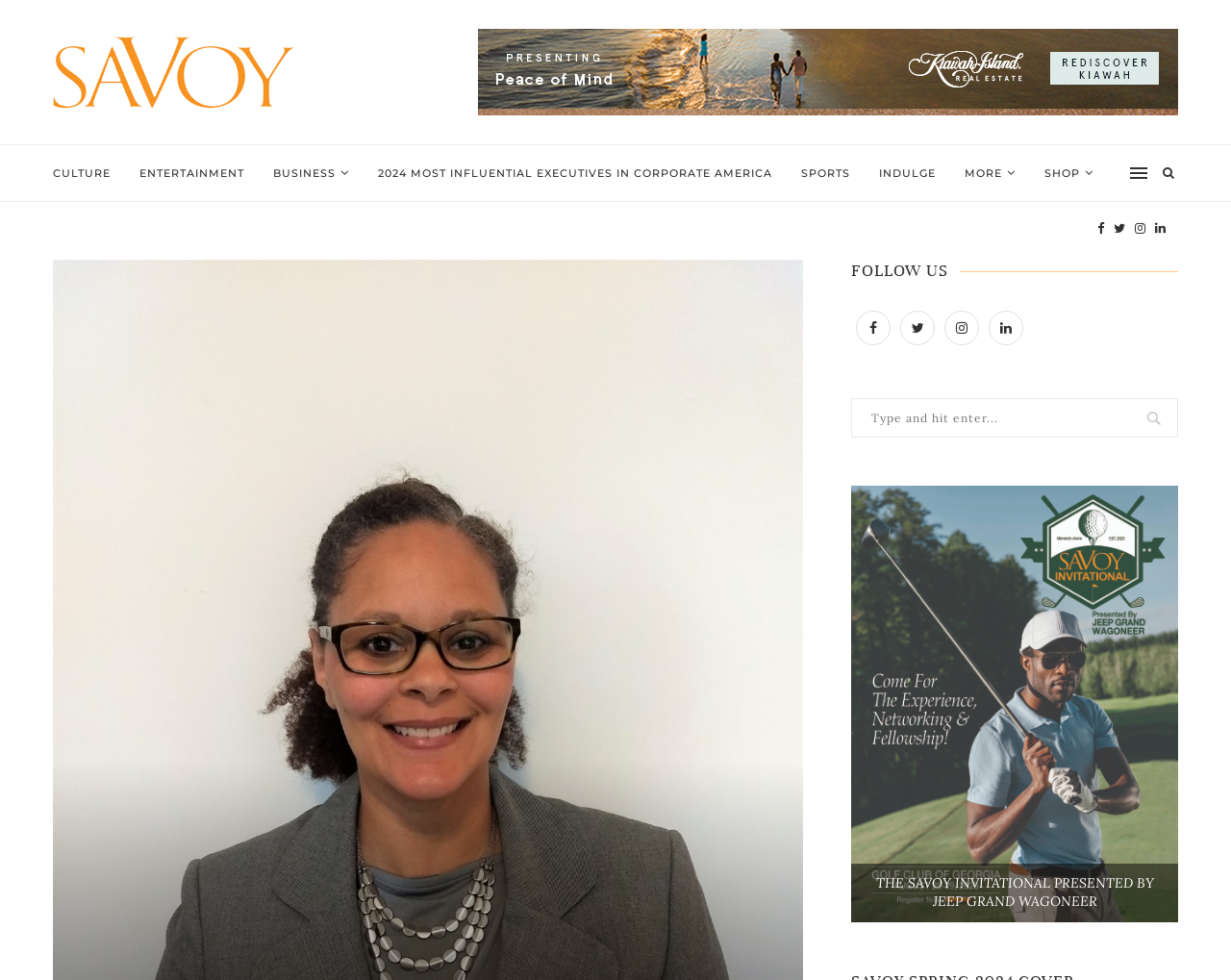What is the text of the search box?
Carefully examine the image and provide a detailed answer to the question.

The text of the search box is 'Type and hit enter...', which can be found in the complementary element with the search box.